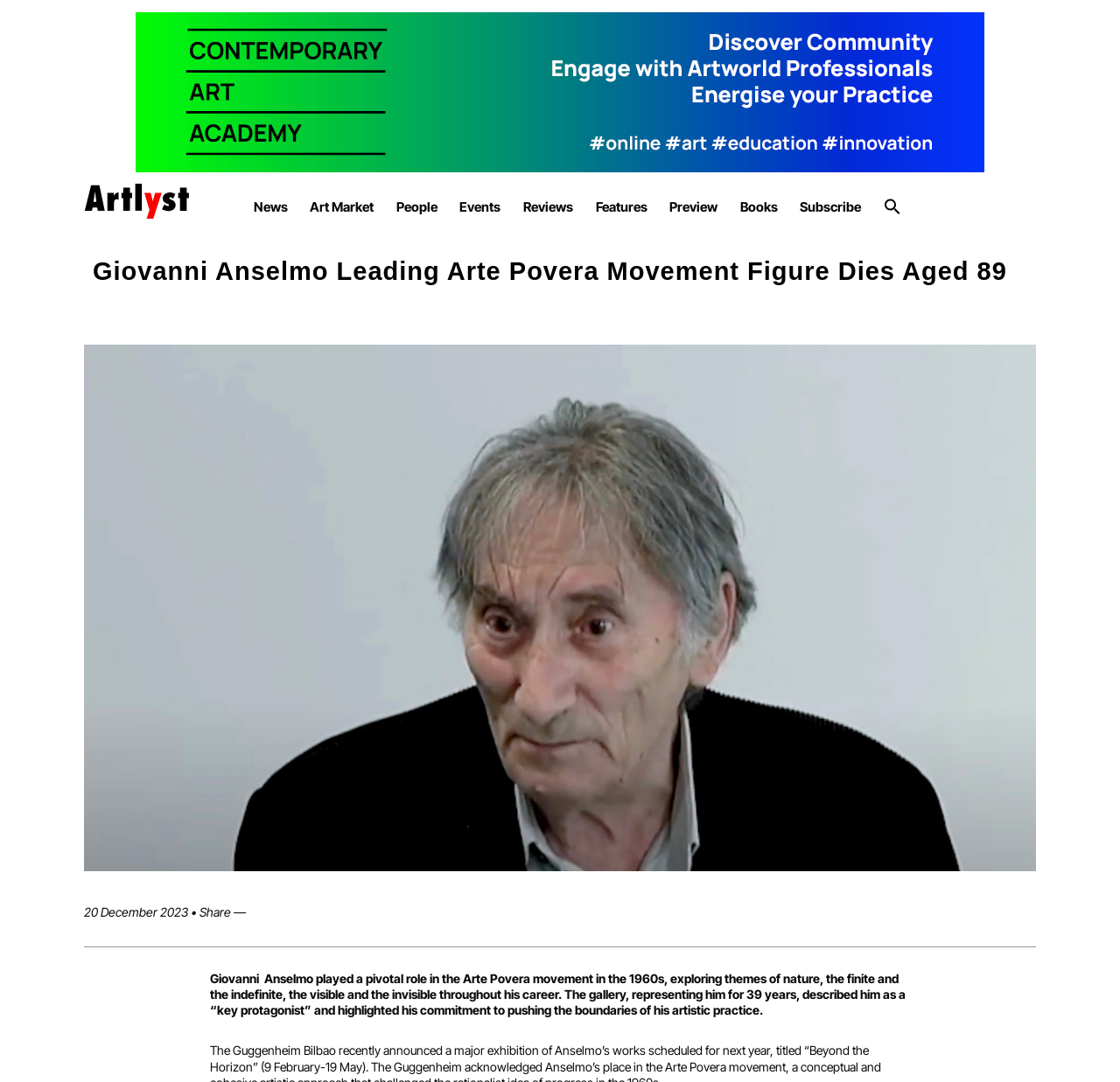Please identify the bounding box coordinates of where to click in order to follow the instruction: "View the Giovanni Anselmo image".

[0.075, 0.318, 0.925, 0.805]